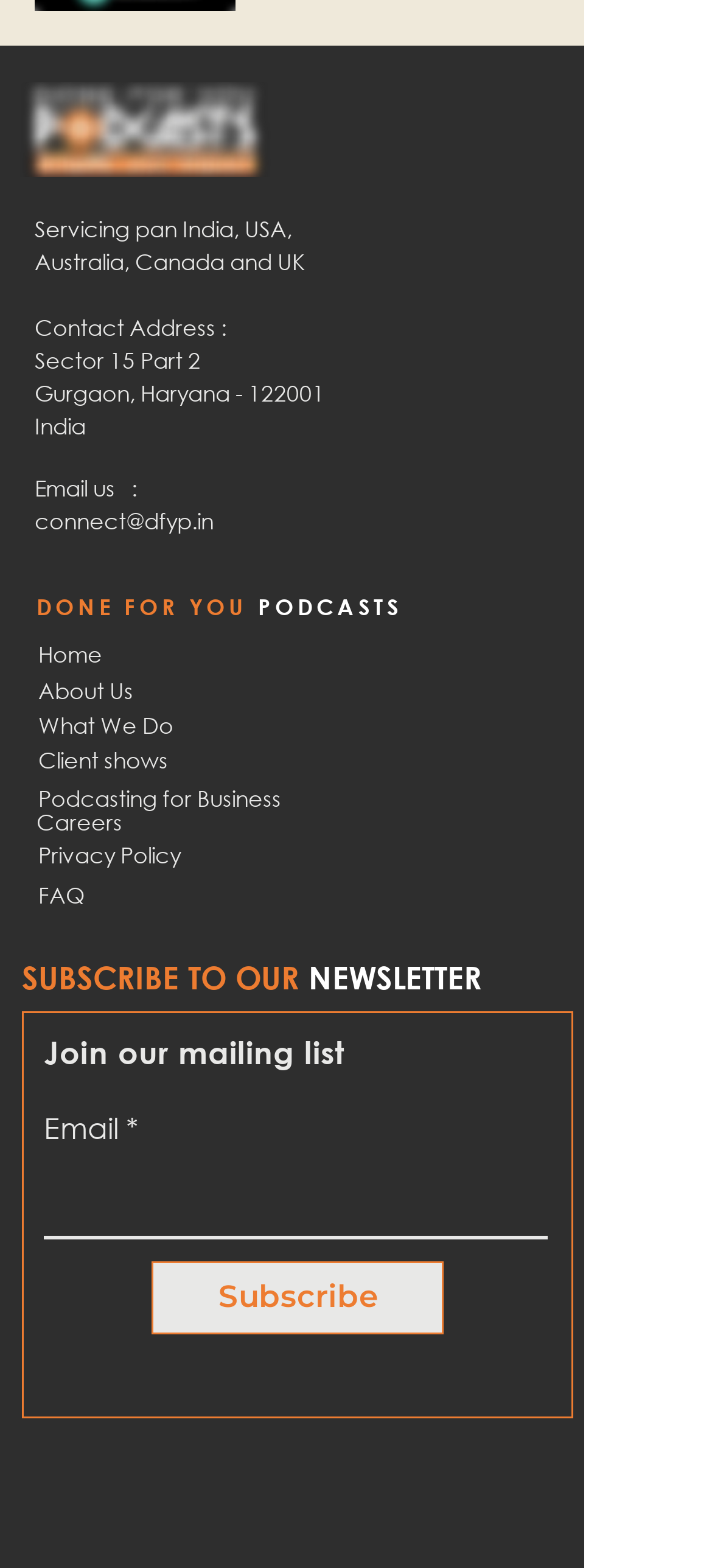Please identify the coordinates of the bounding box for the clickable region that will accomplish this instruction: "Visit the About Us page".

[0.054, 0.431, 0.187, 0.451]